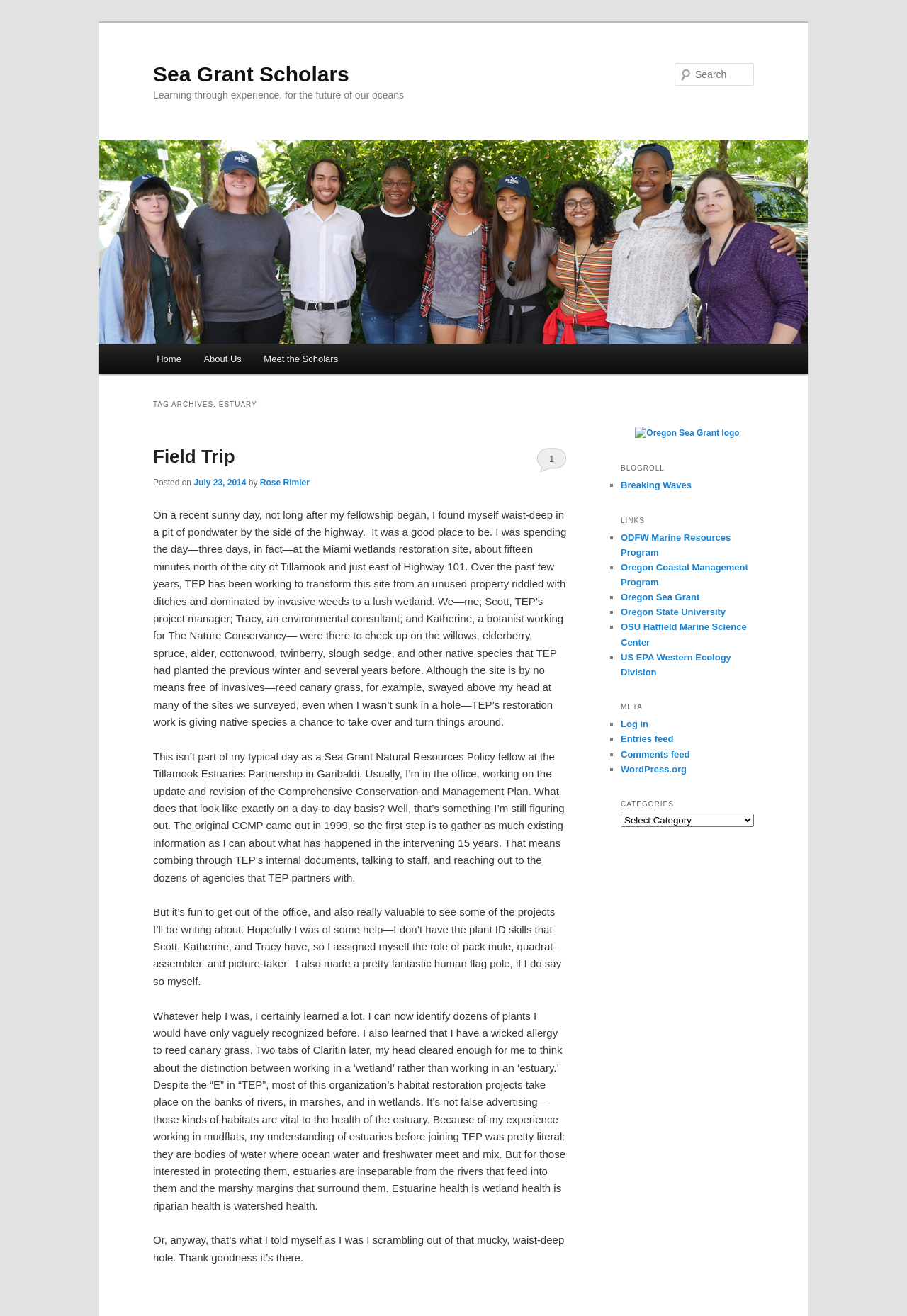Carefully examine the image and provide an in-depth answer to the question: What is the purpose of the search box?

The search box is located at the top right corner of the webpage, and its purpose is to allow users to search for specific content within the website, as indicated by the label 'Search' next to the text box.